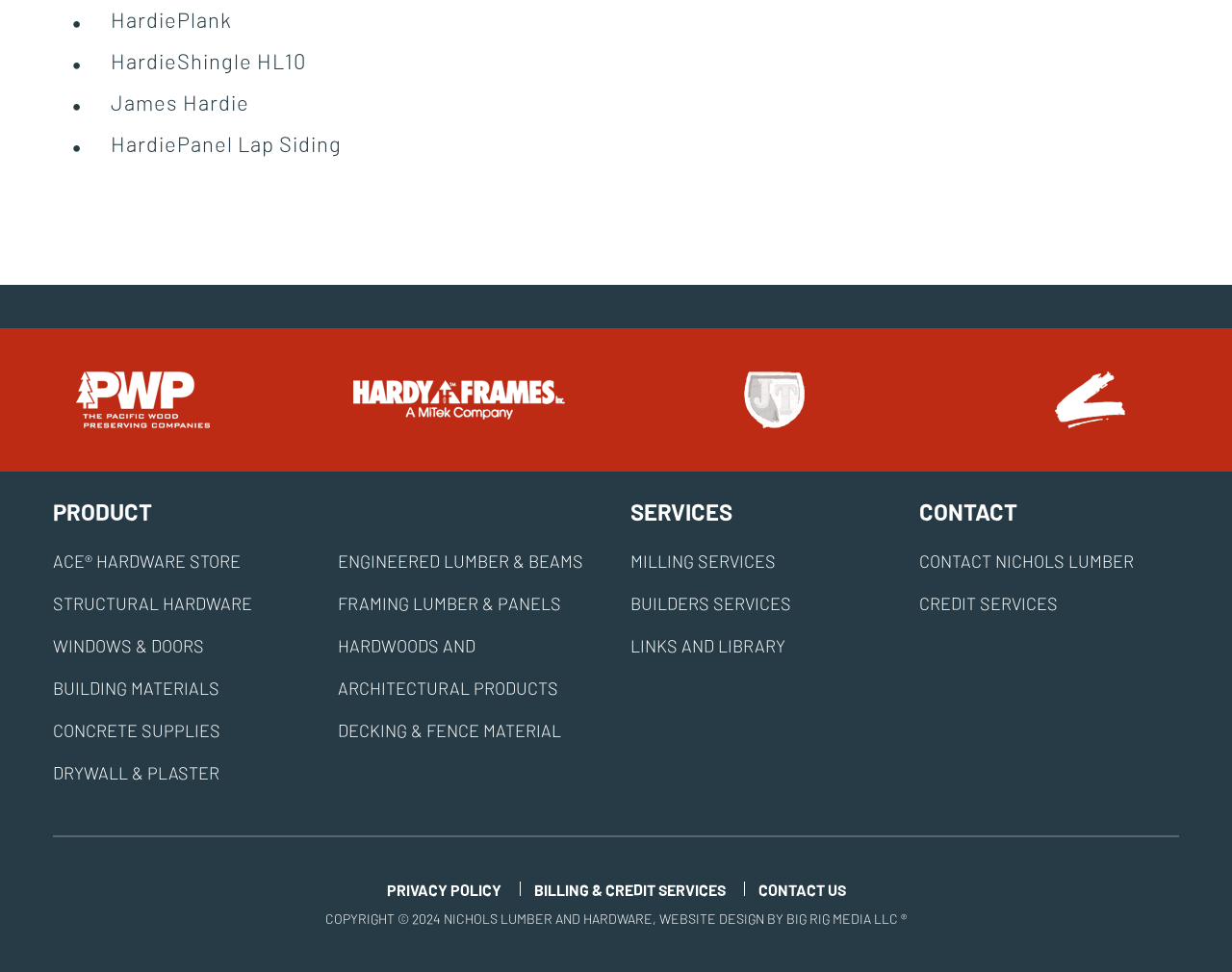Show the bounding box coordinates for the HTML element as described: "Milling Services".

[0.512, 0.566, 0.63, 0.588]